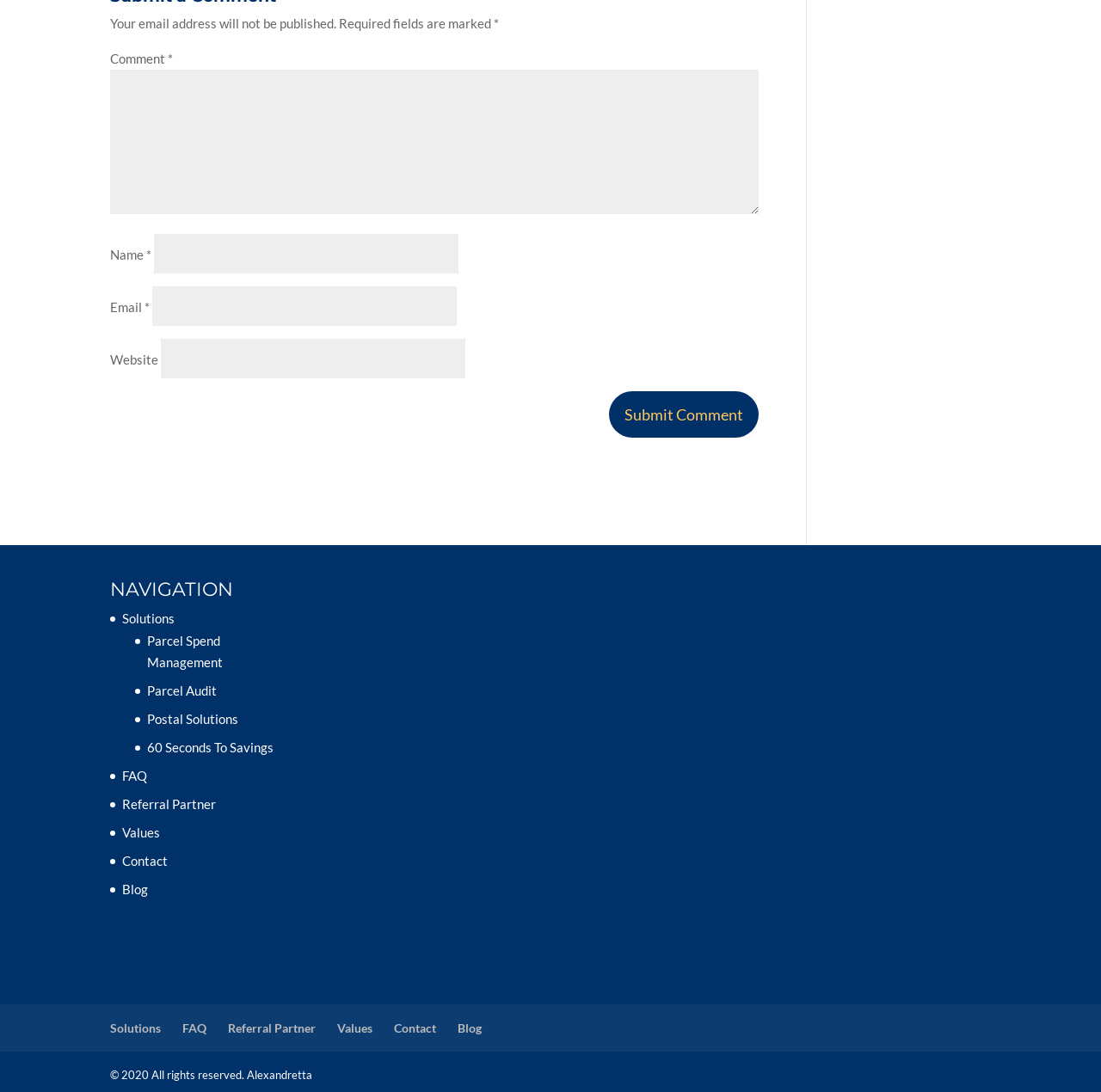Locate the bounding box coordinates of the area you need to click to fulfill this instruction: 'Read the article 'Non-Alcoholic Beer is Here and It’s Damn Good''. The coordinates must be in the form of four float numbers ranging from 0 to 1: [left, top, right, bottom].

None